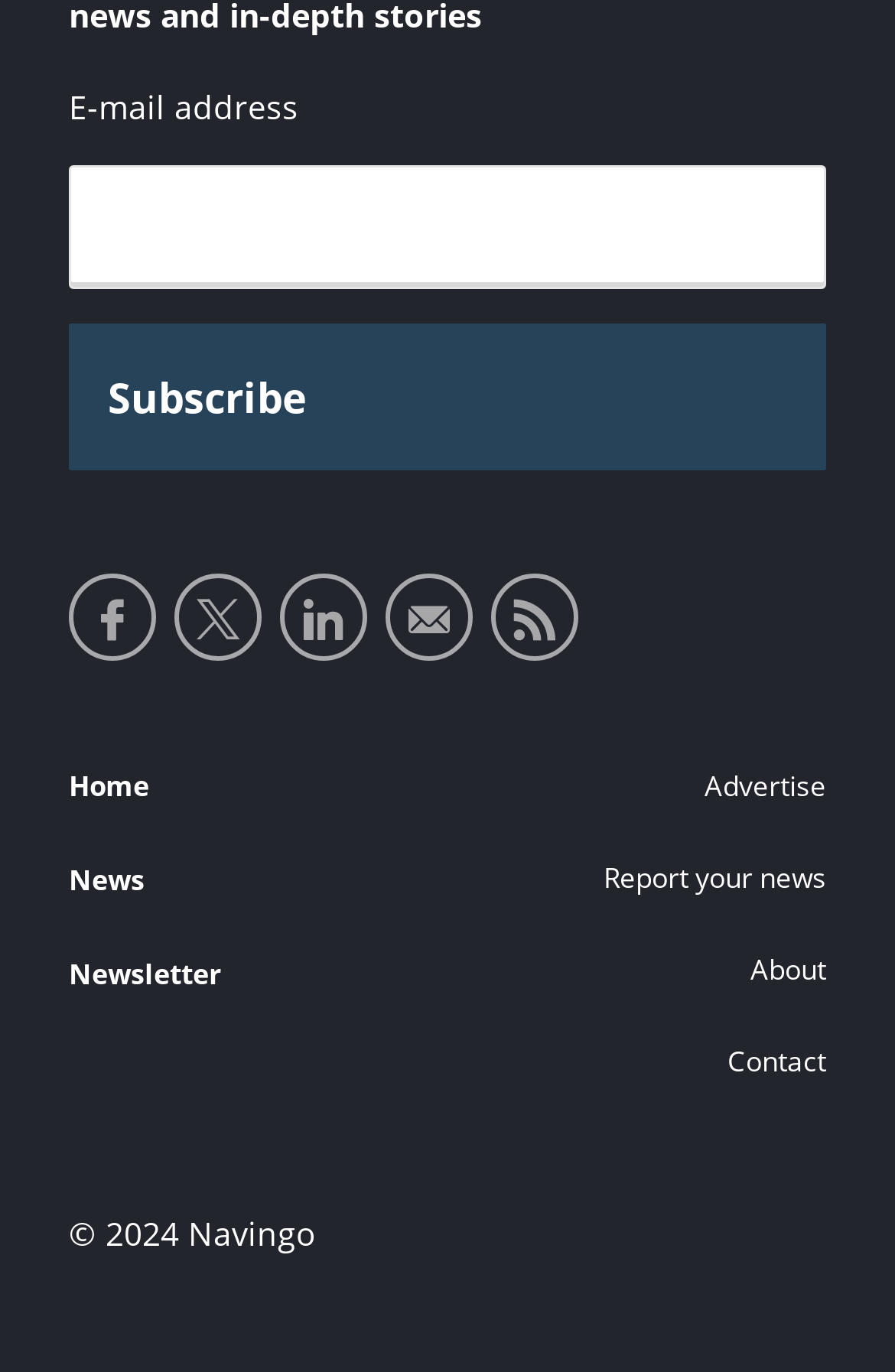What is the last link in the footer section?
Refer to the image and answer the question using a single word or phrase.

Contact